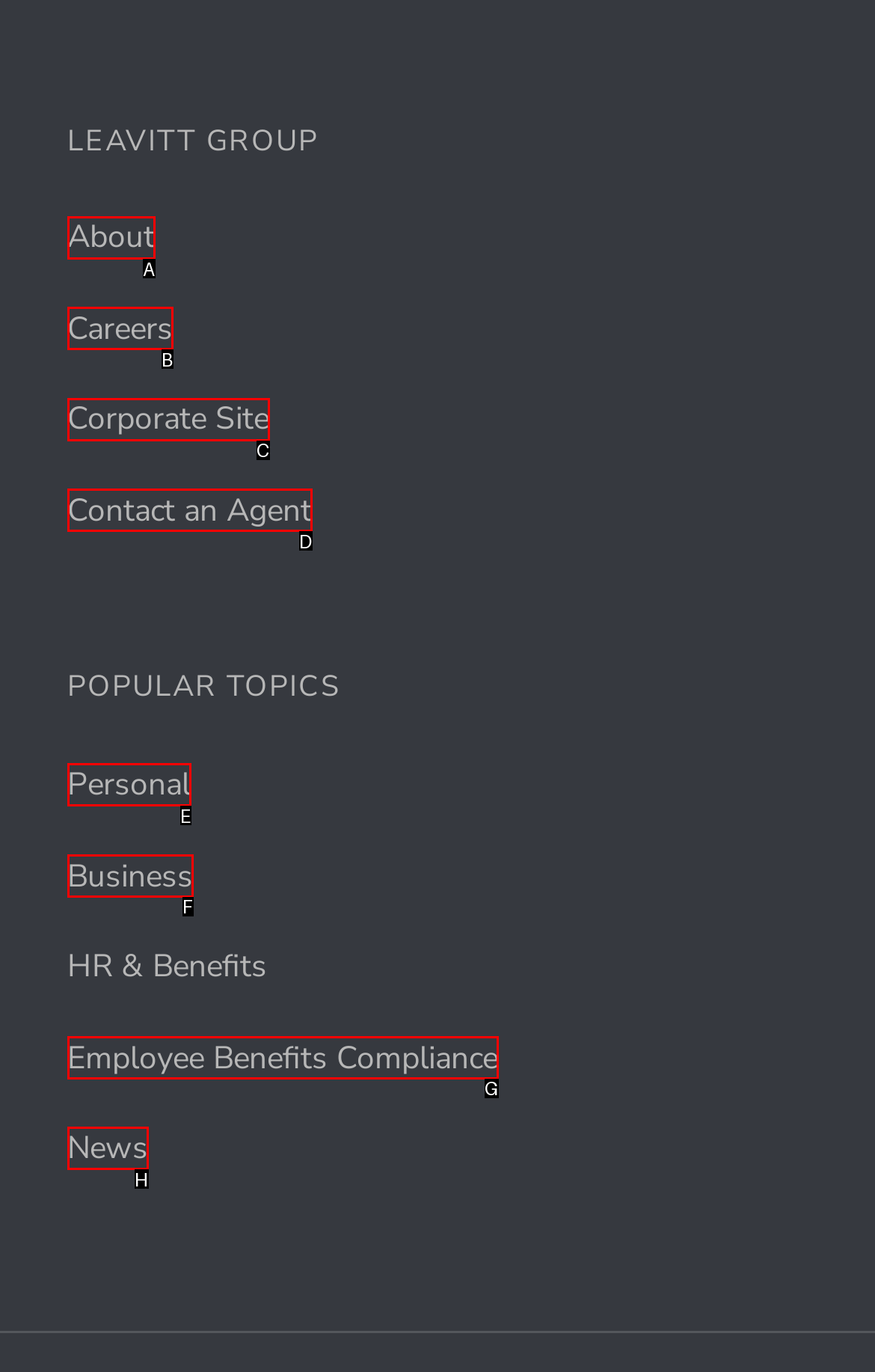Specify which UI element should be clicked to accomplish the task: go to about page. Answer with the letter of the correct choice.

A